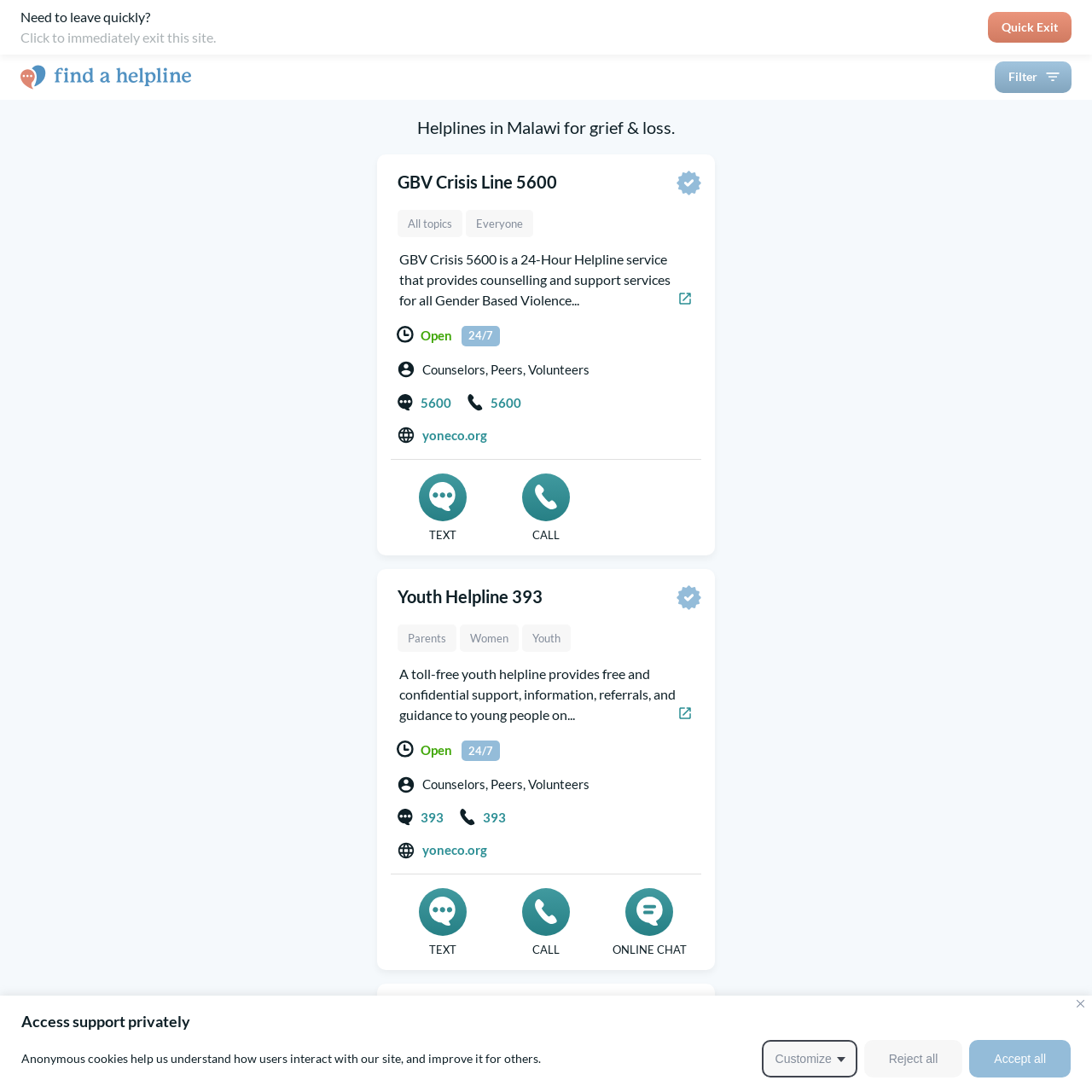Provide a short answer using a single word or phrase for the following question: 
What type of support is provided by the GBV Crisis Line 5600?

Counselling and support services